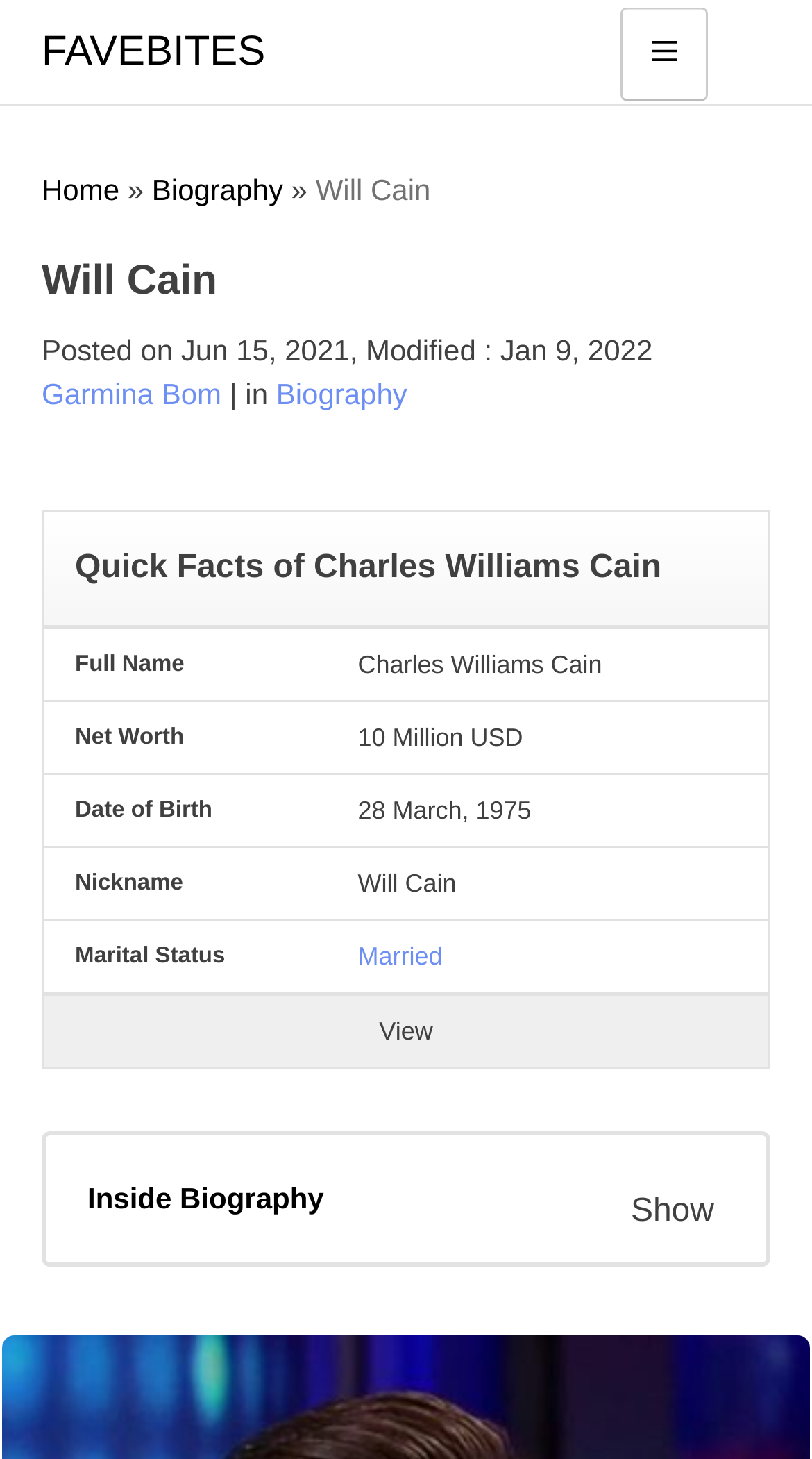Refer to the image and answer the question with as much detail as possible: What is Will Cain's marital status?

The answer can be found in the 'Quick Facts of Charles Williams Cain' section, where it is listed as 'Married' under the 'Marital Status' rowheader.